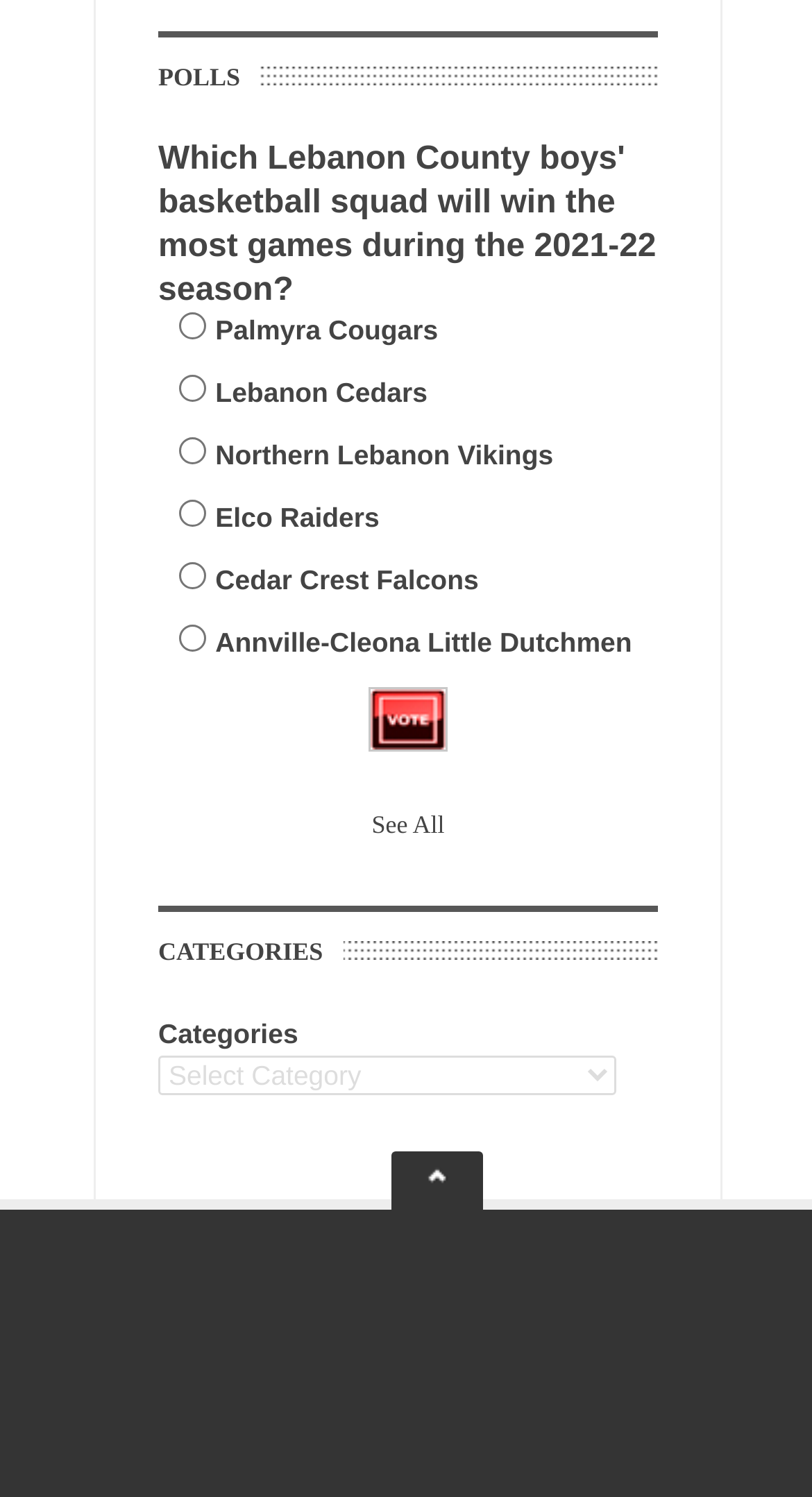Please determine the bounding box coordinates of the element to click on in order to accomplish the following task: "Choose a category". Ensure the coordinates are four float numbers ranging from 0 to 1, i.e., [left, top, right, bottom].

[0.195, 0.705, 0.759, 0.731]